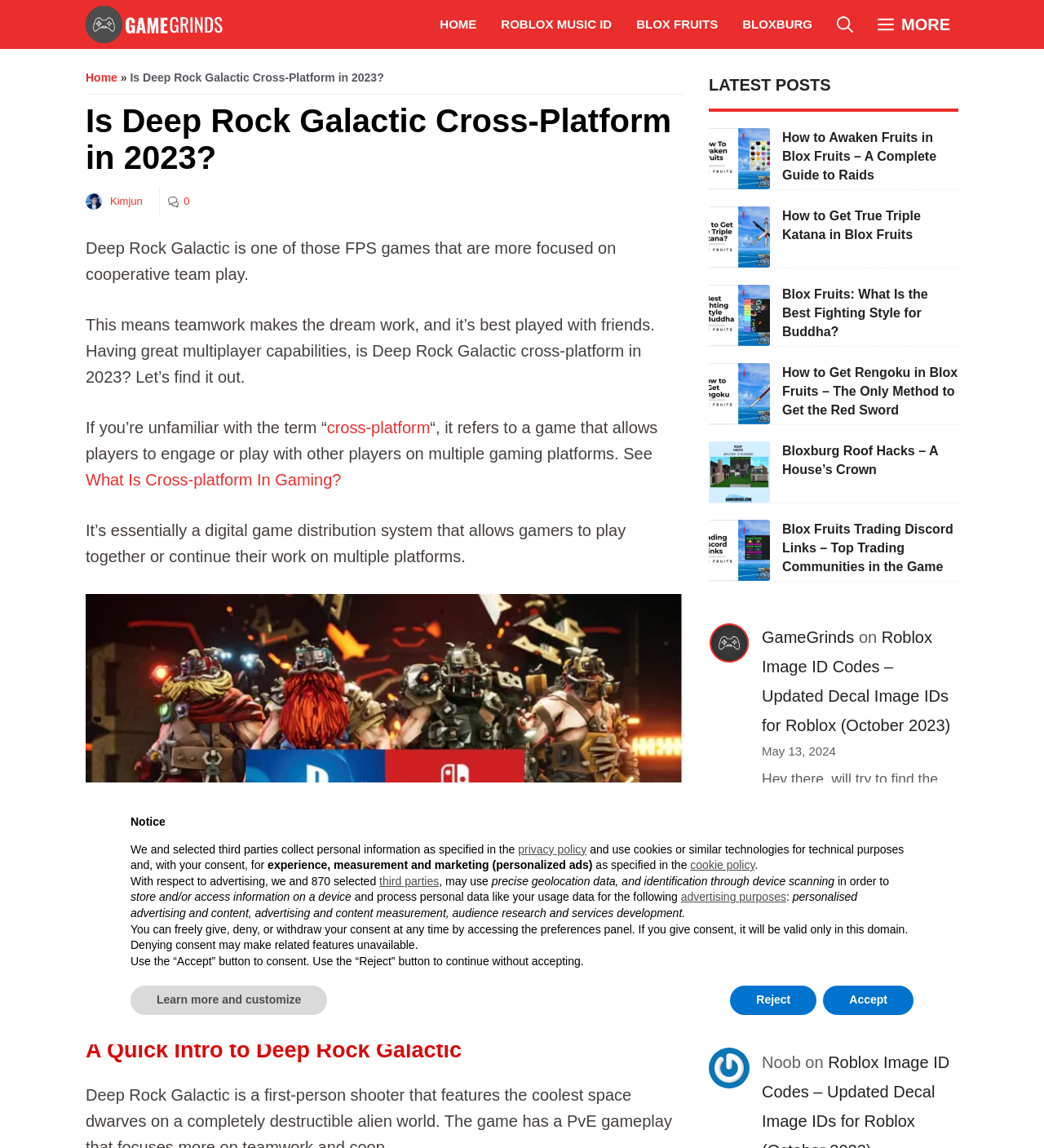Respond to the question with just a single word or phrase: 
What does 'cross-platform' refer to in gaming?

Playing with others on multiple platforms